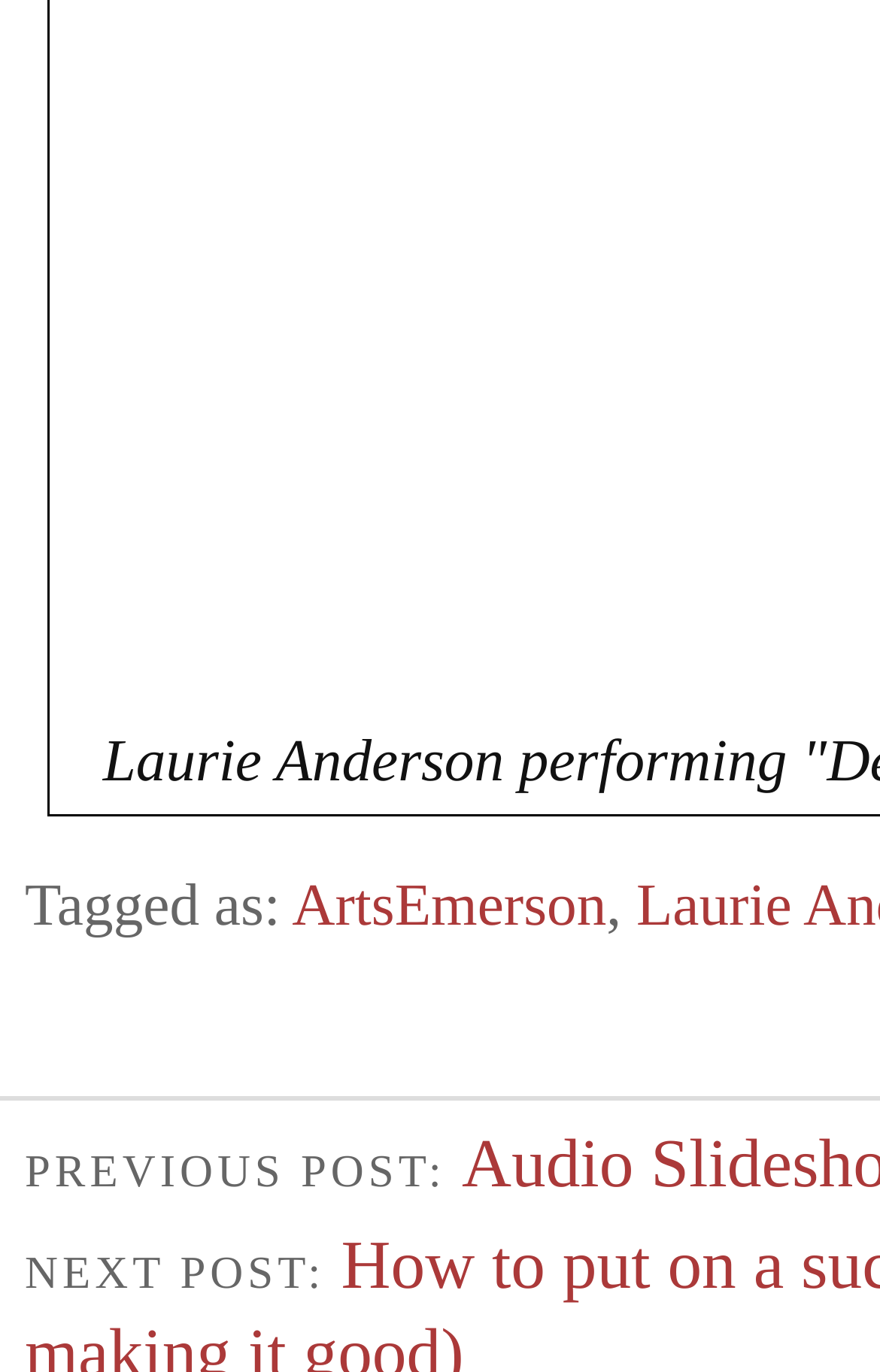Give the bounding box coordinates for the element described by: "ArtsEmerson".

[0.332, 0.635, 0.689, 0.684]